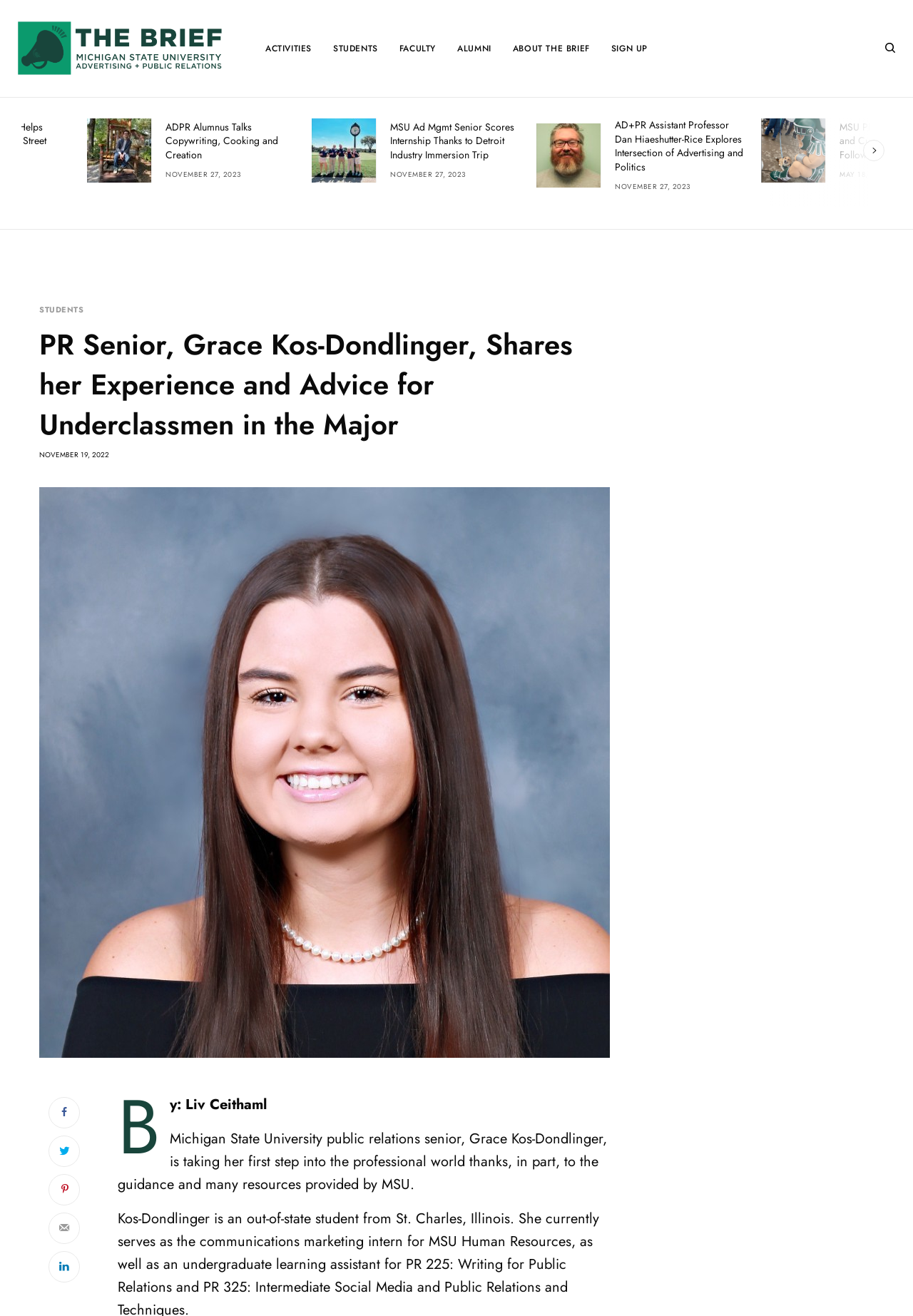Specify the bounding box coordinates of the element's region that should be clicked to achieve the following instruction: "Go to the STUDENTS page". The bounding box coordinates consist of four float numbers between 0 and 1, in the format [left, top, right, bottom].

[0.043, 0.232, 0.092, 0.238]